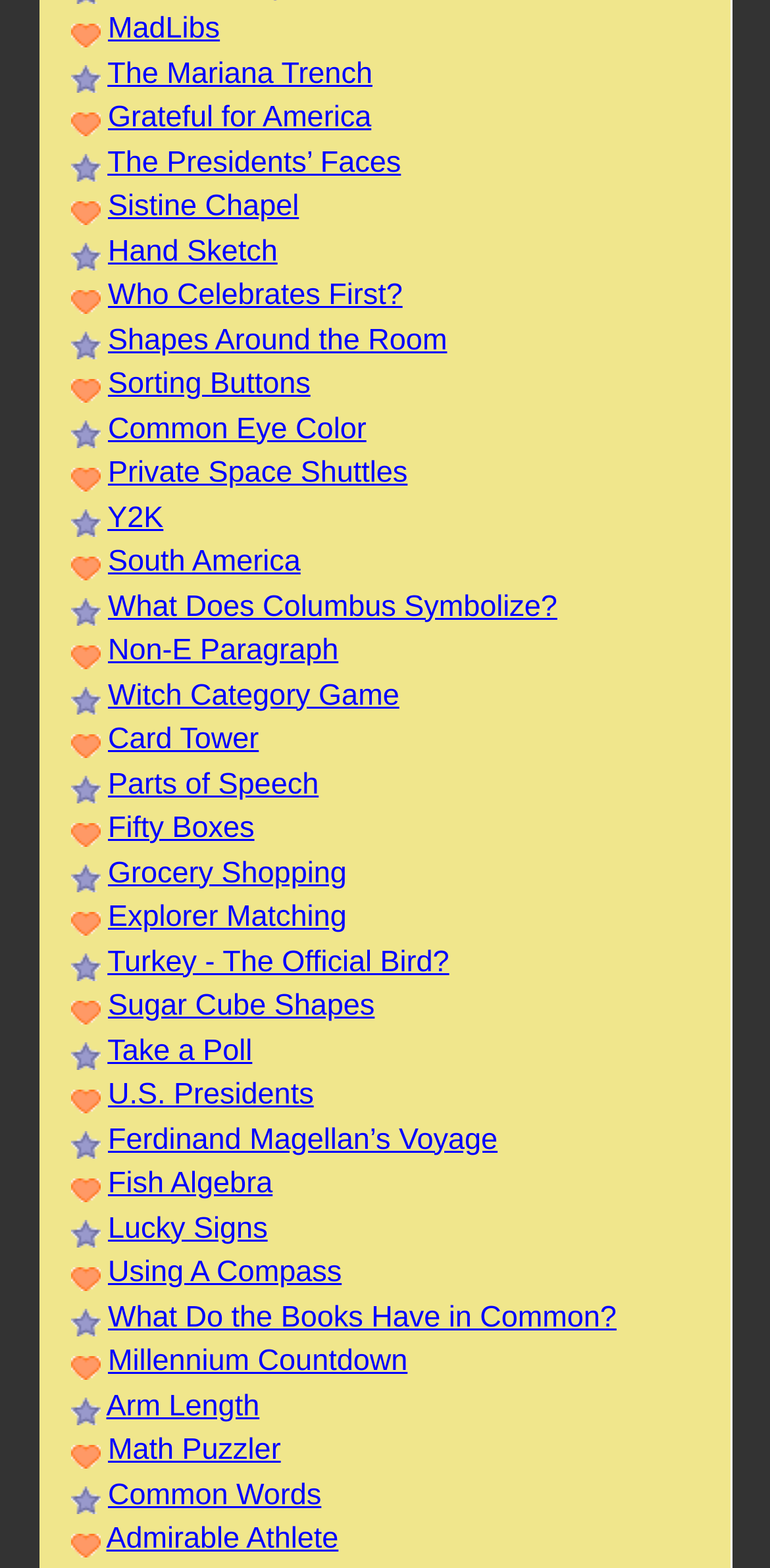Find the UI element described as: "Shapes Around the Room" and predict its bounding box coordinates. Ensure the coordinates are four float numbers between 0 and 1, [left, top, right, bottom].

[0.14, 0.206, 0.581, 0.227]